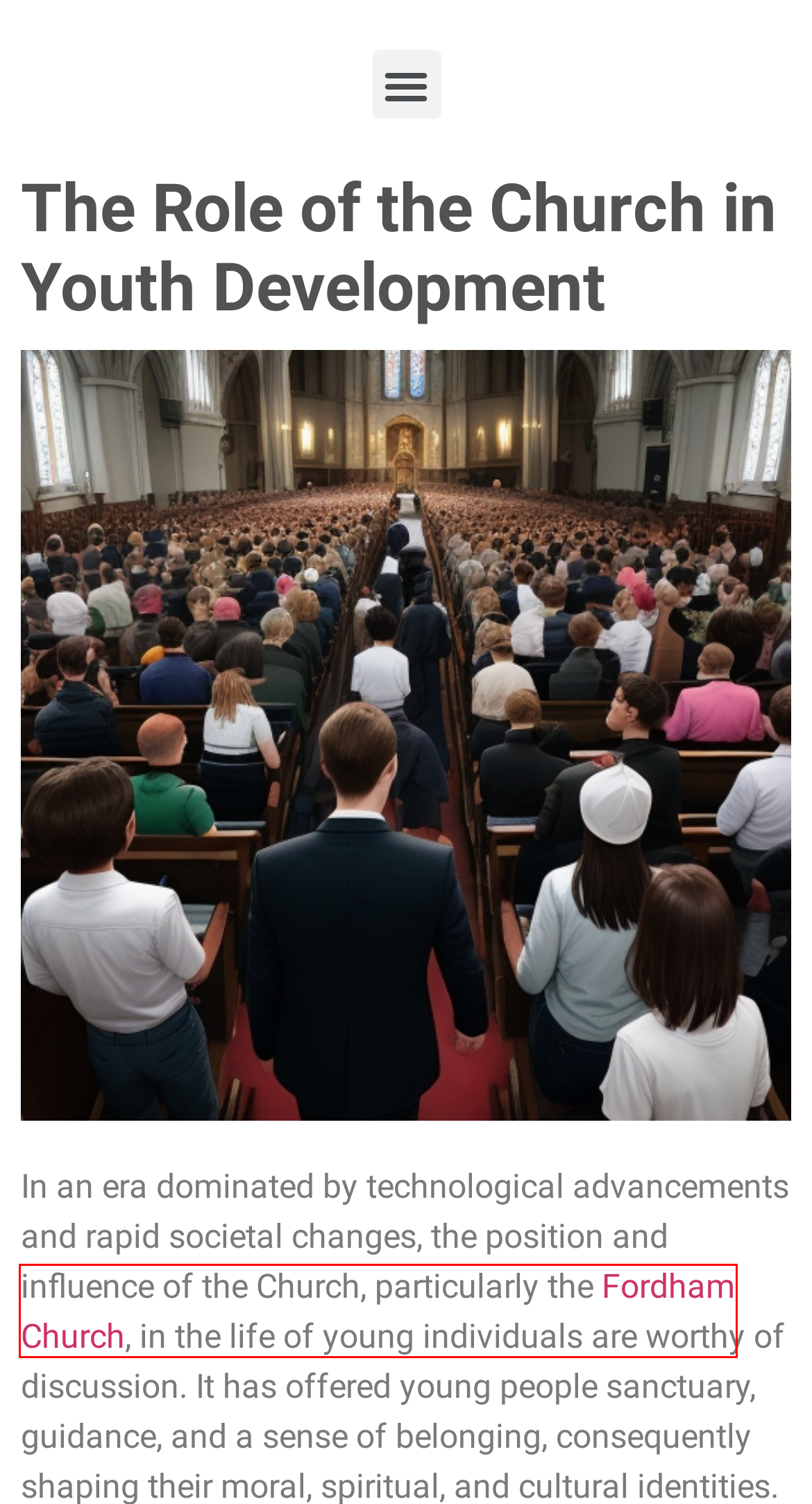Look at the screenshot of a webpage with a red bounding box and select the webpage description that best corresponds to the new page after clicking the element in the red box. Here are the options:
A. Fordham Church - Church in Bronx | Fordham Community Church
B. Nurturing Relationships in Christian Community - hopecityonline
C. Understanding Conflict in Christian Community - hopecityonline
D. Understanding Diversity in Christian Community - hopecityonline
E. Weddings within the Christian Community - hopecityonline
F. The Importance of Christian Fellowship - hopecityonline
G. The Importance of Small Groups in Christian Community - hopecityonline
H. Supporting Each Other Through Life Changes - hopecityonline

A